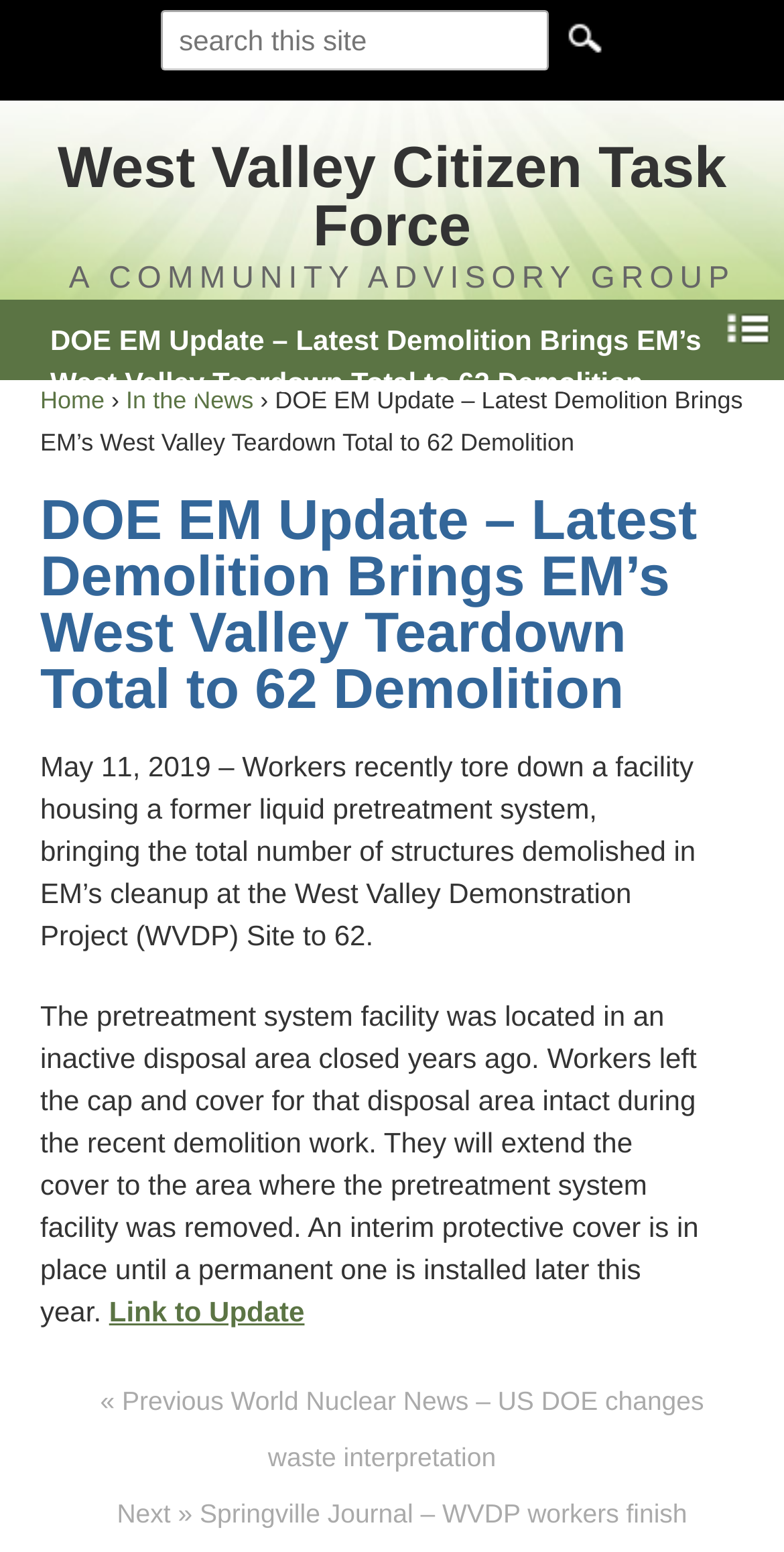What is the total number of structures demolished?
Please provide a single word or phrase as your answer based on the image.

62